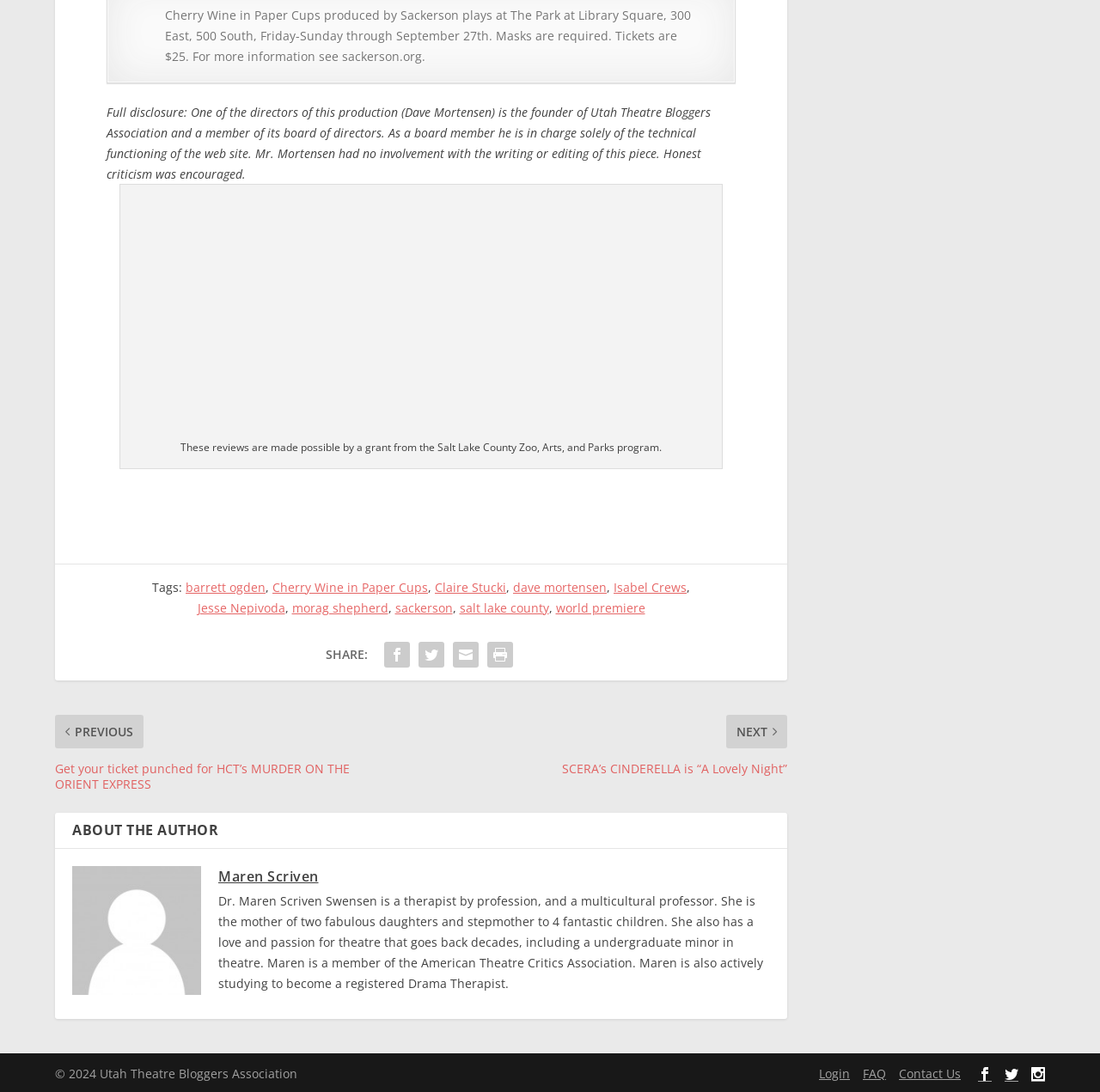What is the title of the play?
Based on the image, answer the question with a single word or brief phrase.

Cherry Wine in Paper Cups